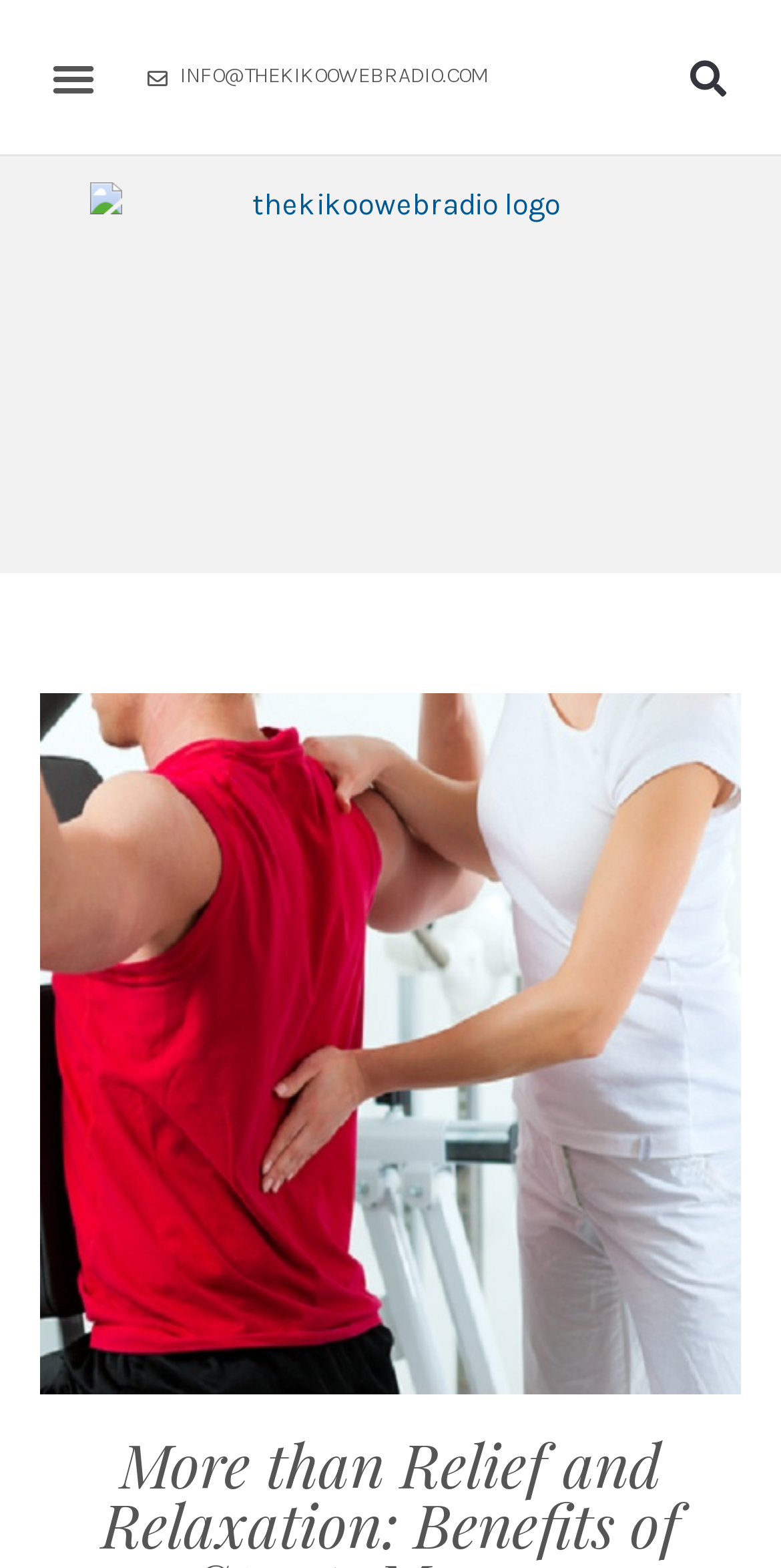Provide the bounding box coordinates for the specified HTML element described in this description: "alt="thekikoowebradio logo"". The coordinates should be four float numbers ranging from 0 to 1, in the format [left, top, right, bottom].

[0.115, 0.116, 0.885, 0.333]